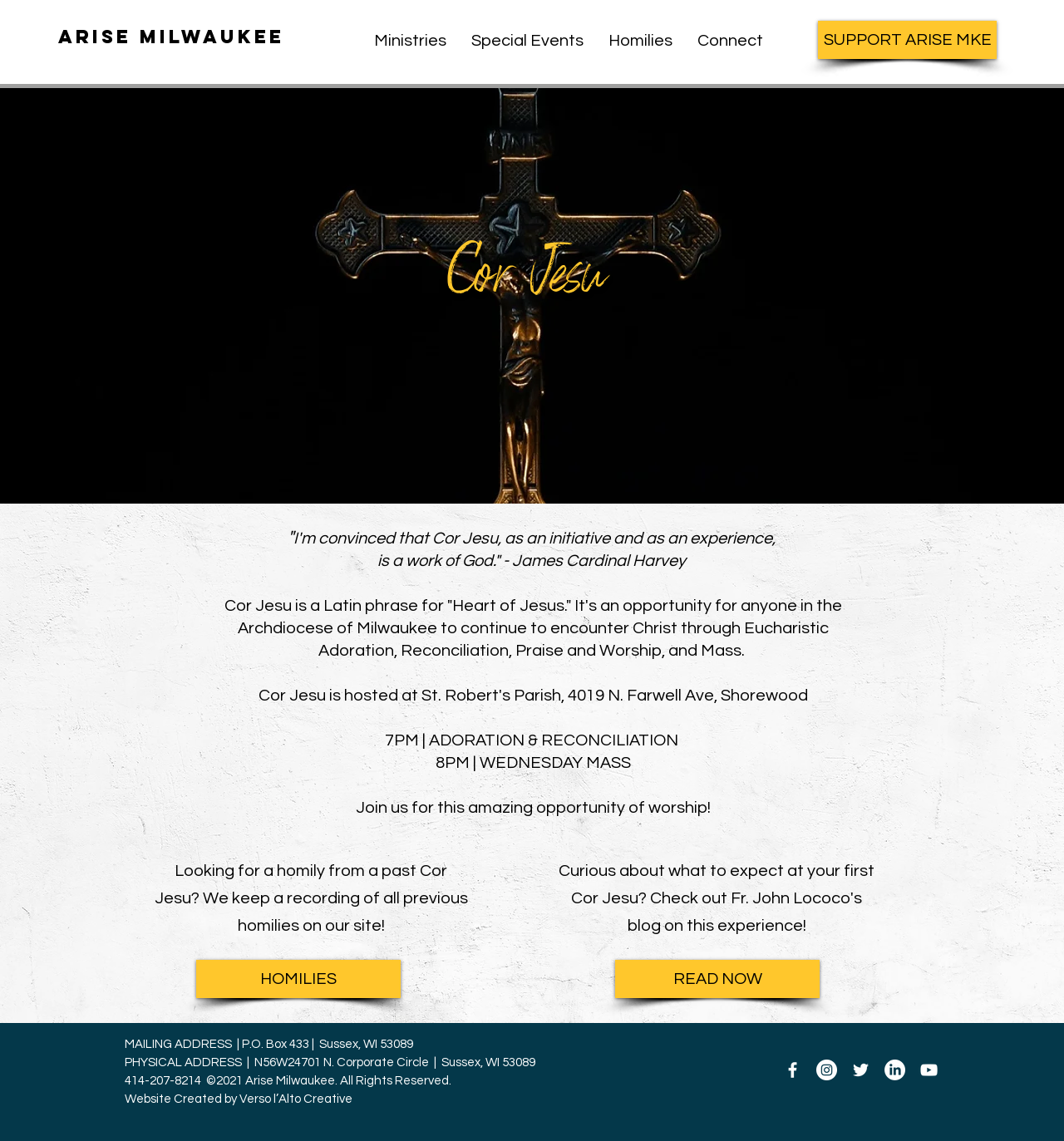Please determine the bounding box coordinates of the area that needs to be clicked to complete this task: 'Download the driver for Realtek RTL8187L'. The coordinates must be four float numbers between 0 and 1, formatted as [left, top, right, bottom].

None